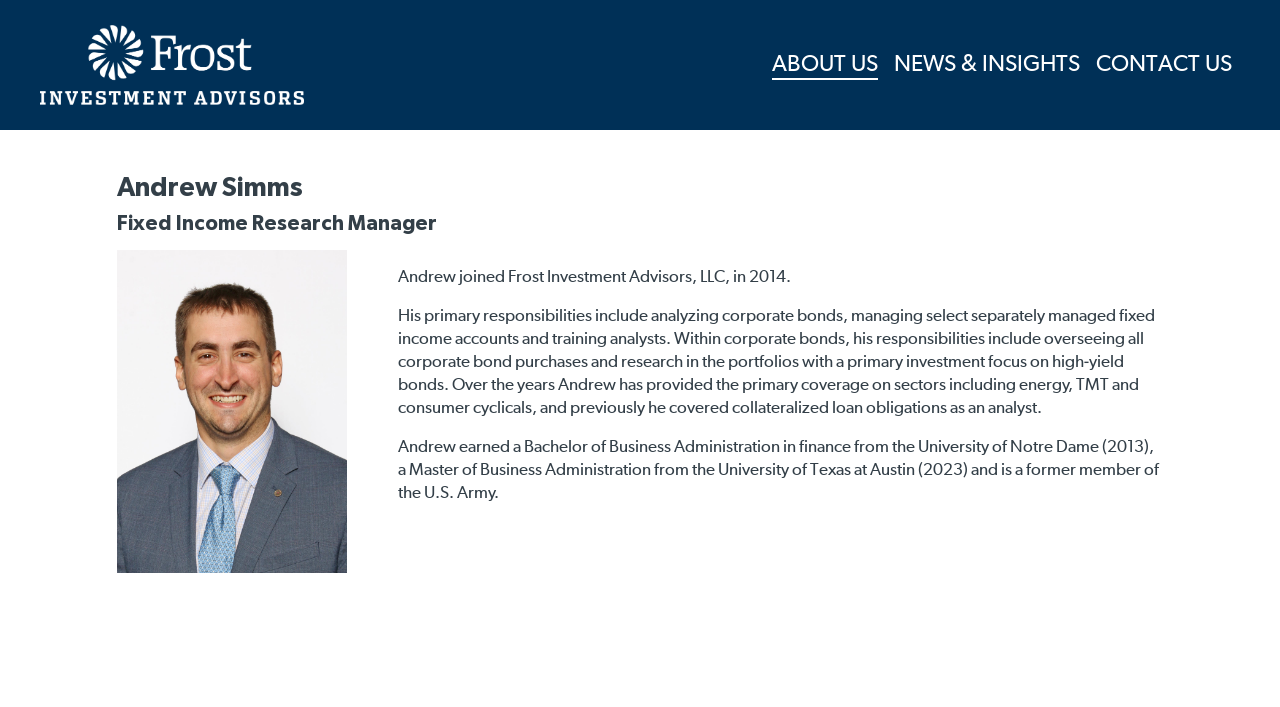Kindly respond to the following question with a single word or a brief phrase: 
What is the layout of the top navigation menu?

Three links